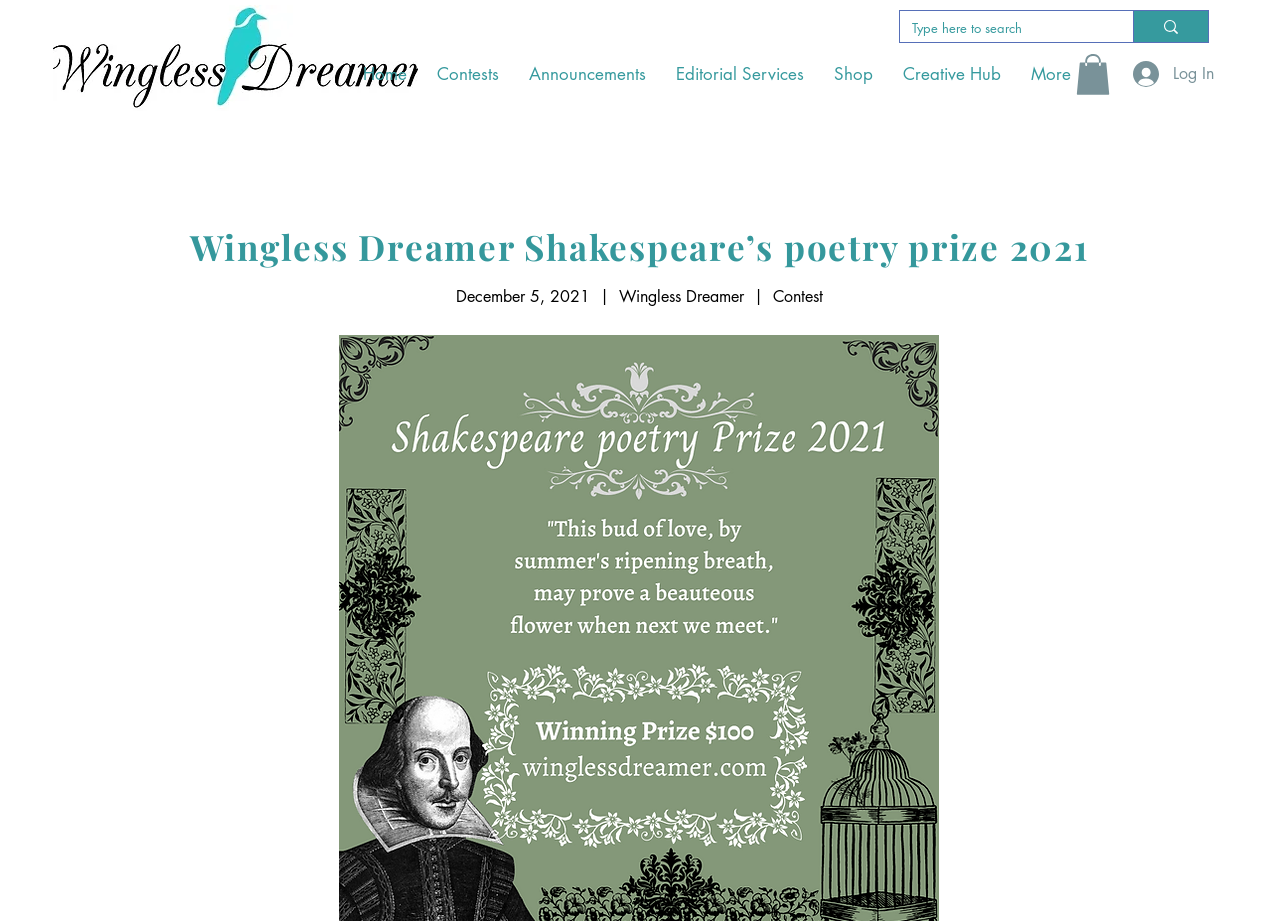Please provide a short answer using a single word or phrase for the question:
What is the purpose of the search box?

To search the website